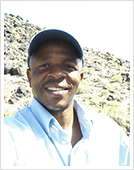What is Dr. Muneri's area of scholarly work?
Based on the image, provide a one-word or brief-phrase response.

Intersection of identities, culture, and media